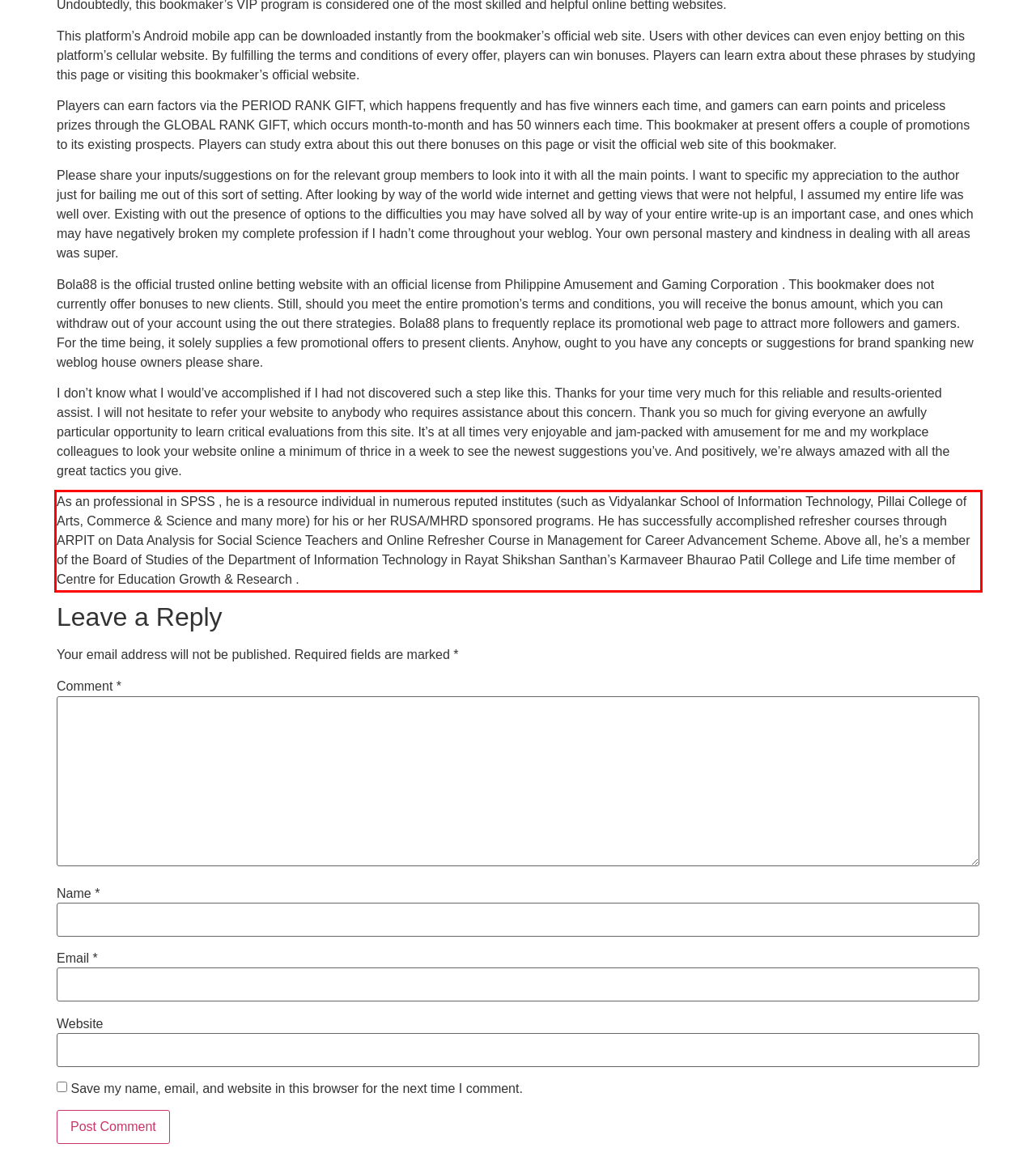Your task is to recognize and extract the text content from the UI element enclosed in the red bounding box on the webpage screenshot.

As an professional in SPSS , he is a resource individual in numerous reputed institutes (such as Vidyalankar School of Information Technology, Pillai College of Arts, Commerce & Science and many more) for his or her RUSA/MHRD sponsored programs. He has successfully accomplished refresher courses through ARPIT on Data Analysis for Social Science Teachers and Online Refresher Course in Management for Career Advancement Scheme. Above all, he’s a member of the Board of Studies of the Department of Information Technology in Rayat Shikshan Santhan’s Karmaveer Bhaurao Patil College and Life time member of Centre for Education Growth & Research .